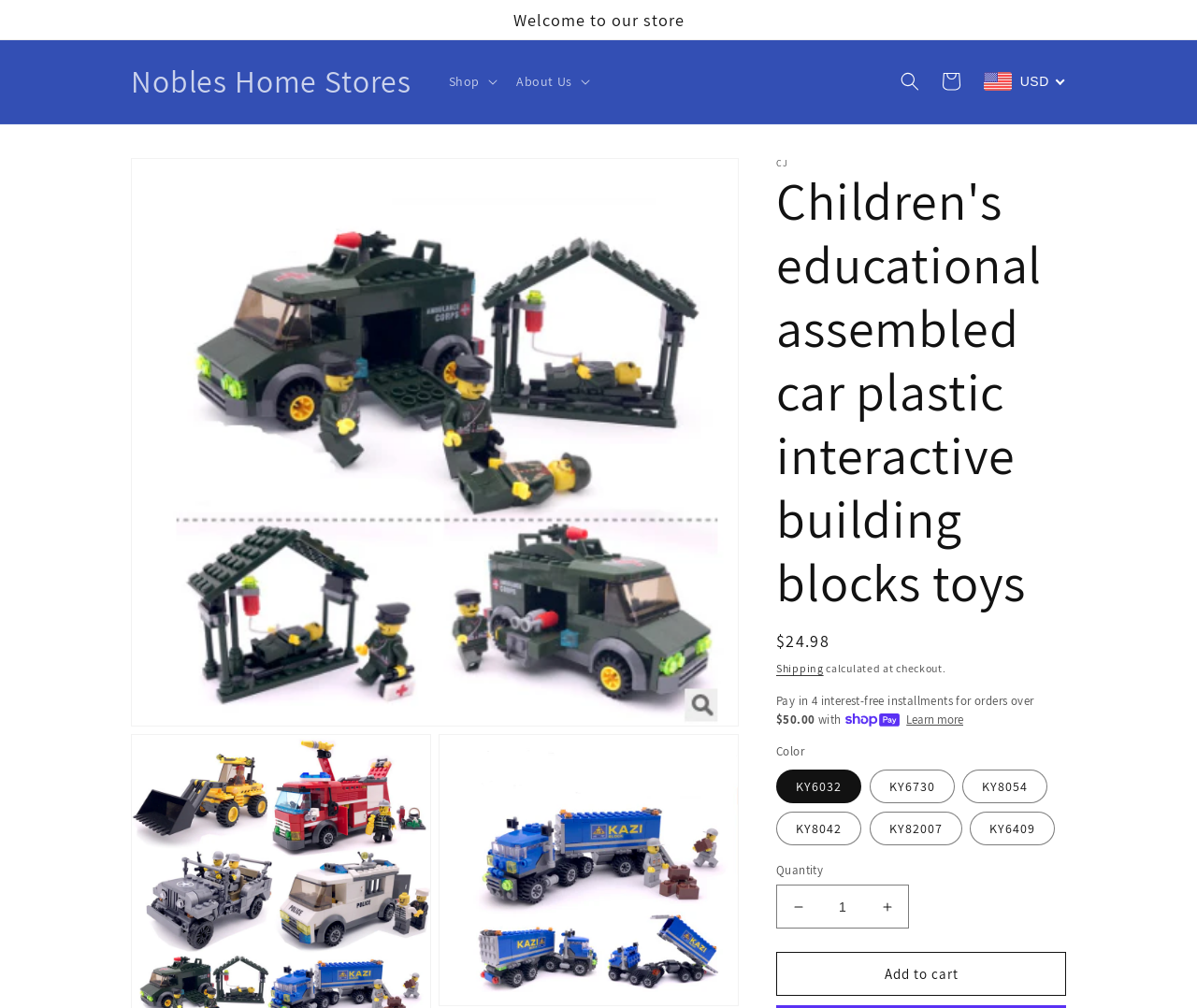Identify and provide the text content of the webpage's primary headline.

Children's educational assembled car plastic interactive building blocks toys